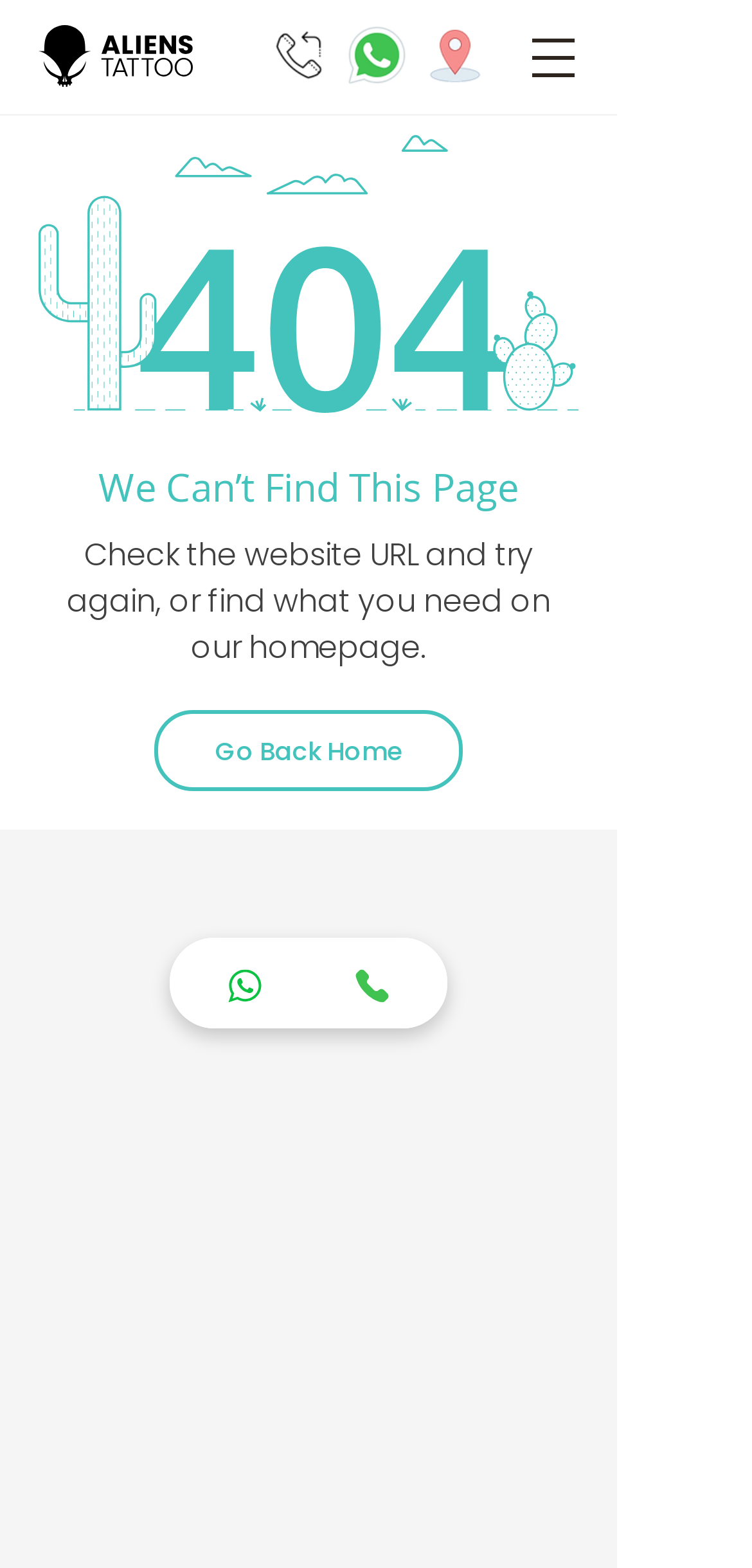Using the provided element description: "WhatsApp", identify the bounding box coordinates. The coordinates should be four floats between 0 and 1 in the order [left, top, right, bottom].

[0.226, 0.598, 0.41, 0.656]